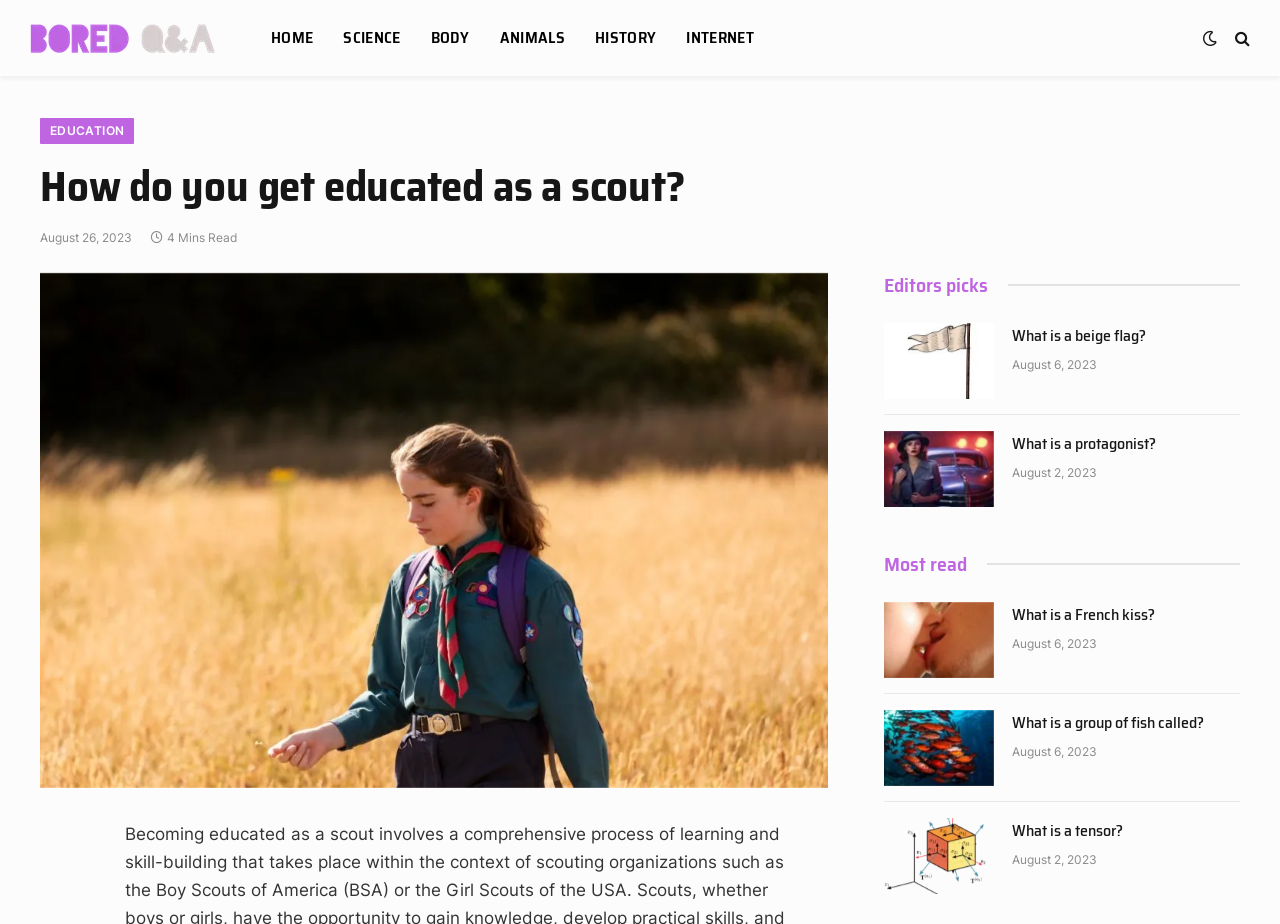Using the details from the image, please elaborate on the following question: What are the categories available in the top navigation menu?

The categories available in the top navigation menu are HOME, SCIENCE, BODY, ANIMALS, HISTORY, and INTERNET, which are listed as links at the top of the webpage.